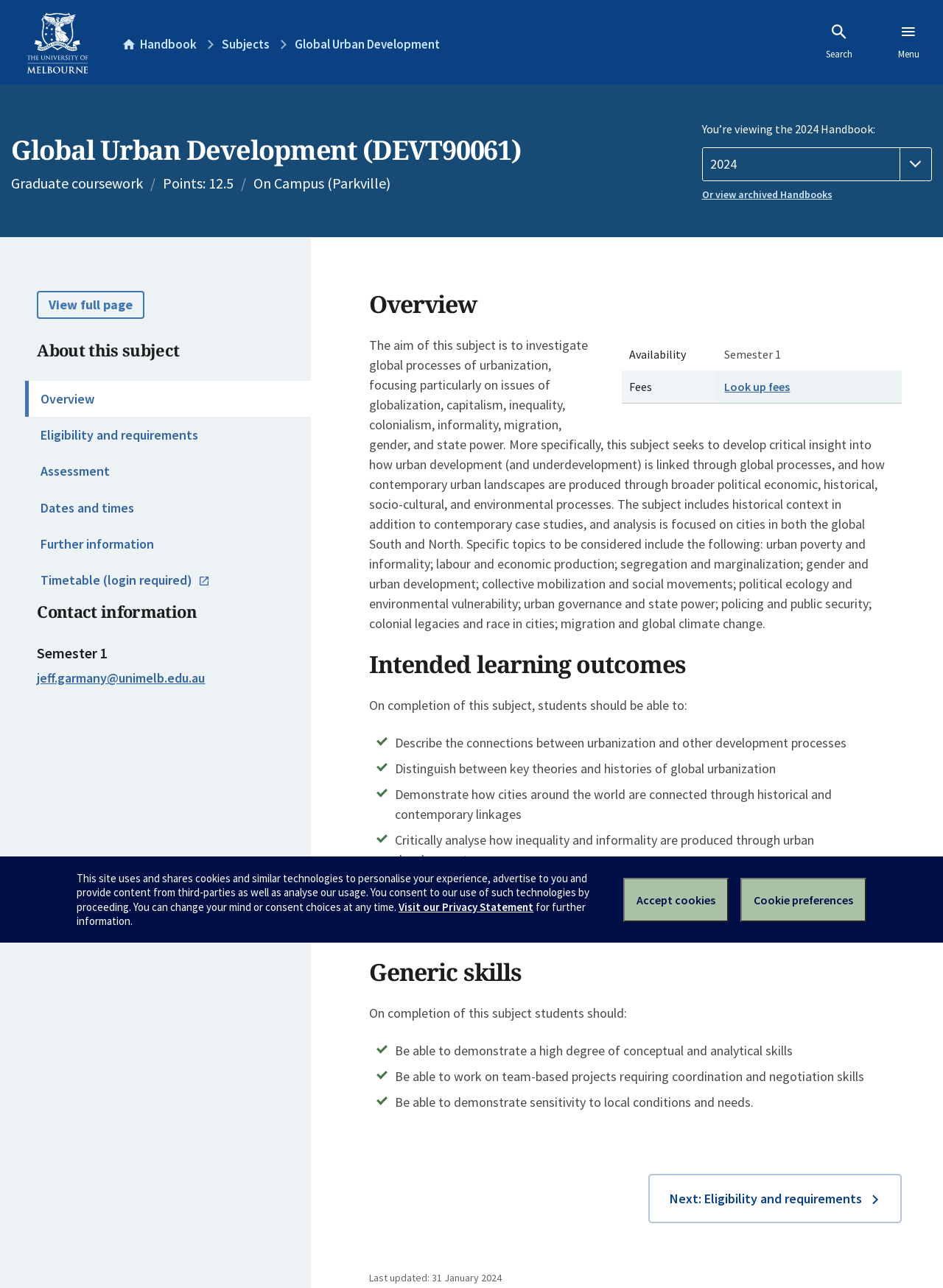Locate the bounding box coordinates of the area to click to fulfill this instruction: "Go to the Subjects page". The bounding box should be presented as four float numbers between 0 and 1, in the order [left, top, right, bottom].

[0.235, 0.029, 0.286, 0.04]